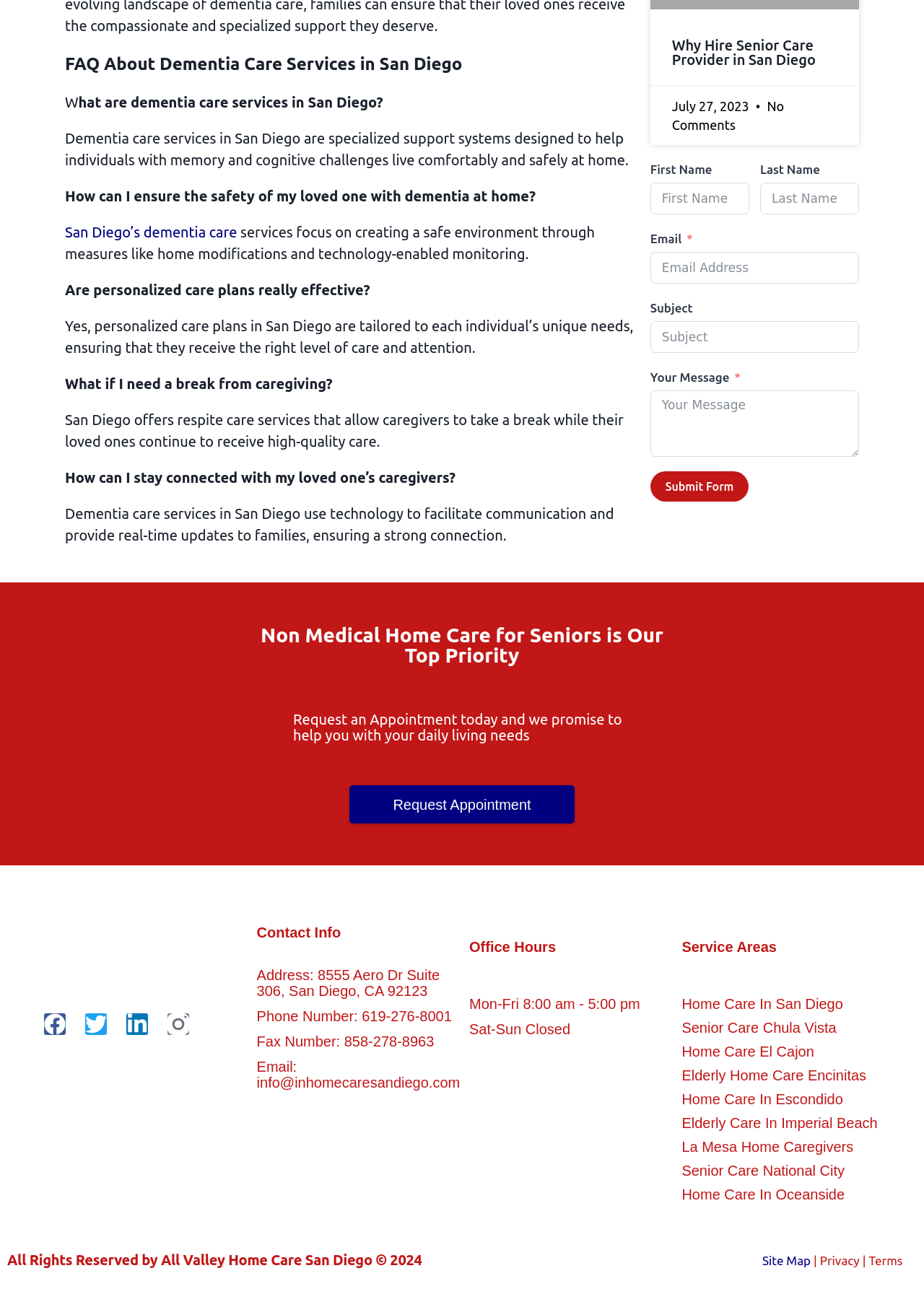Identify the bounding box coordinates of the specific part of the webpage to click to complete this instruction: "Click the submit form button".

[0.704, 0.366, 0.81, 0.389]